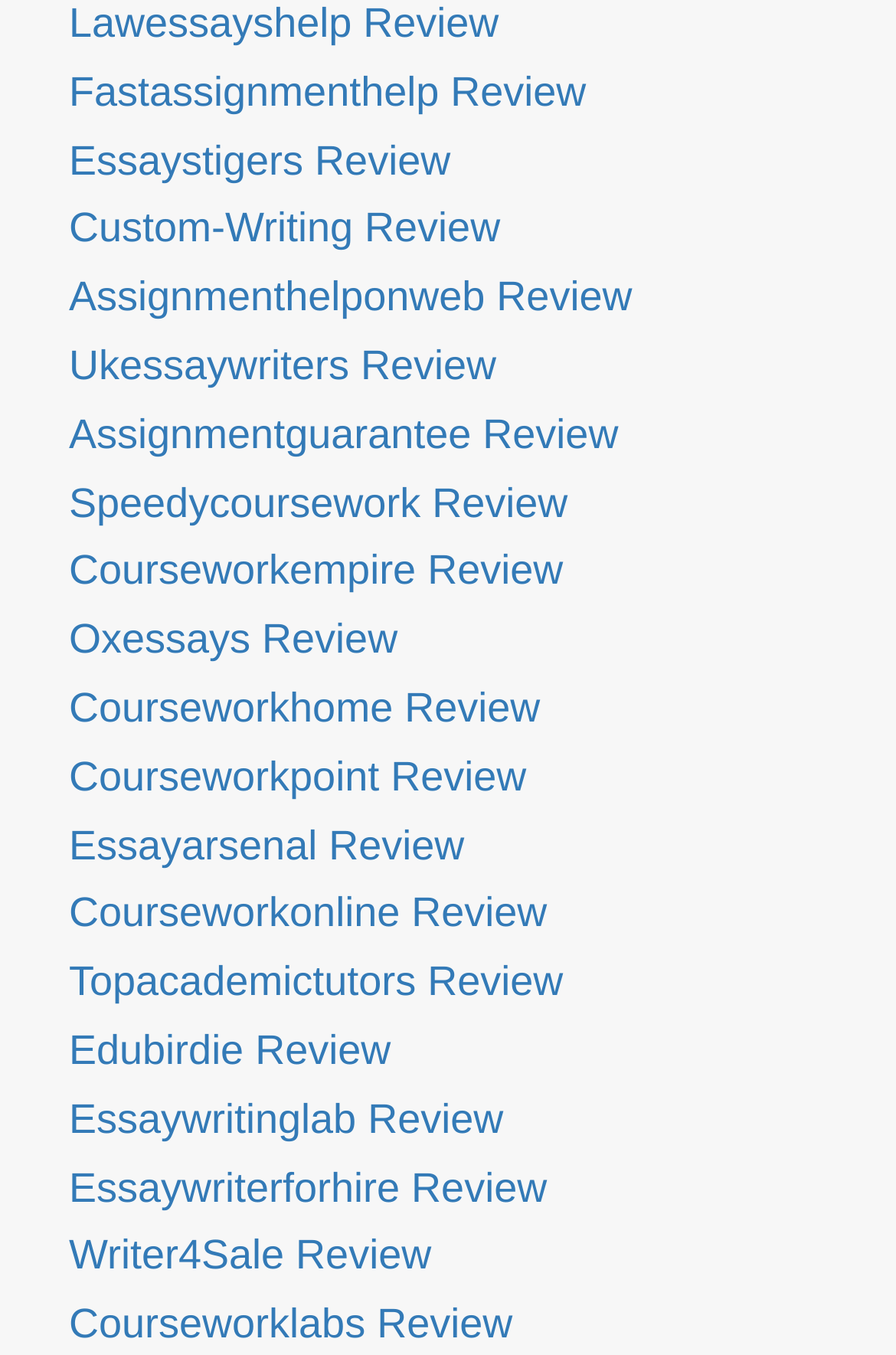Find the bounding box coordinates for the area that should be clicked to accomplish the instruction: "View previous post 'Fun Exercises you can do with your kids'".

None